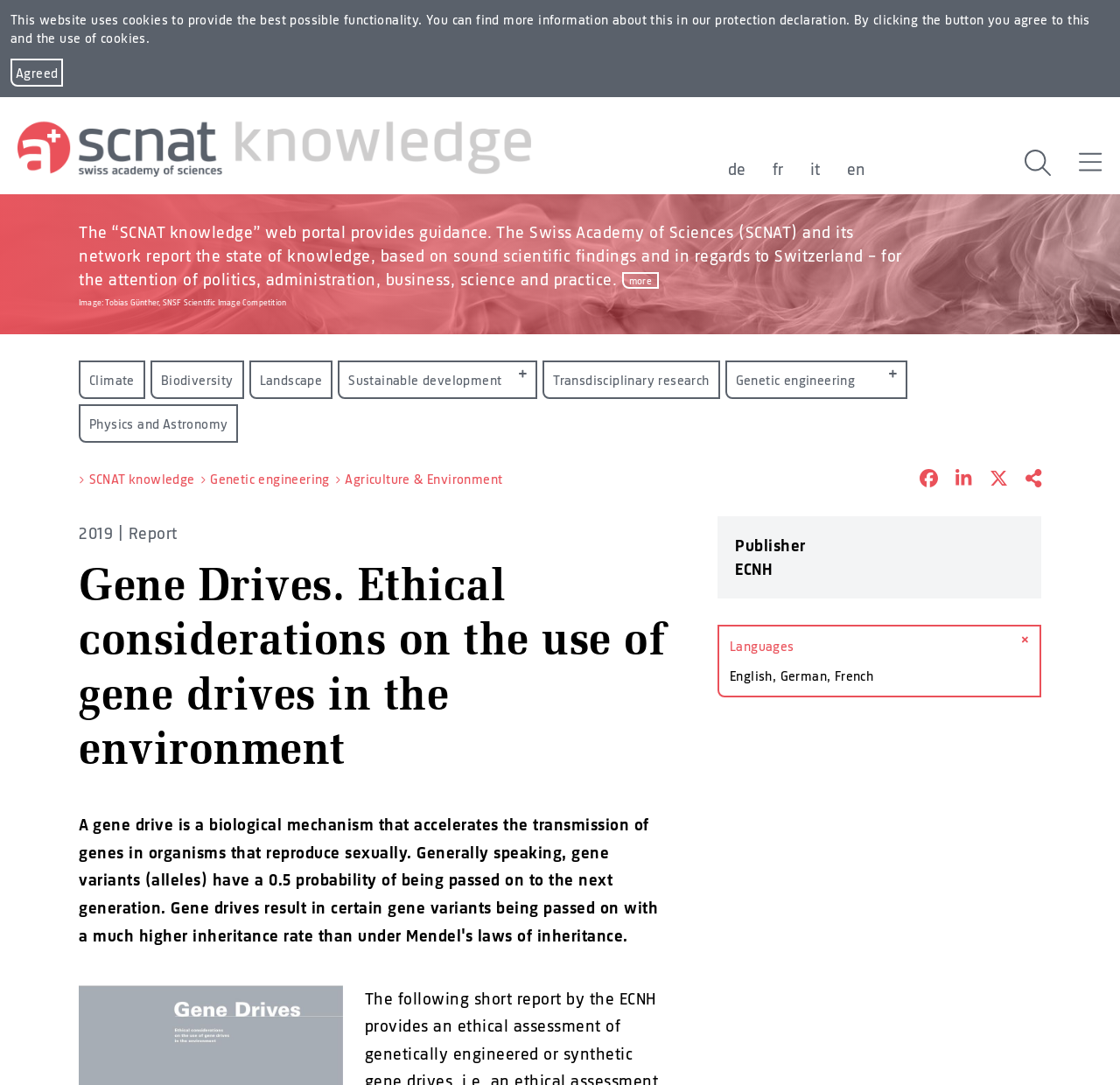Please look at the image and answer the question with a detailed explanation: What is the topic of the image on the webpage?

The image is located below a text that mentions 'Gene Drives. Ethical considerations on the use of gene drives in the environment'. It is likely that the image is related to the topic of gene drives.